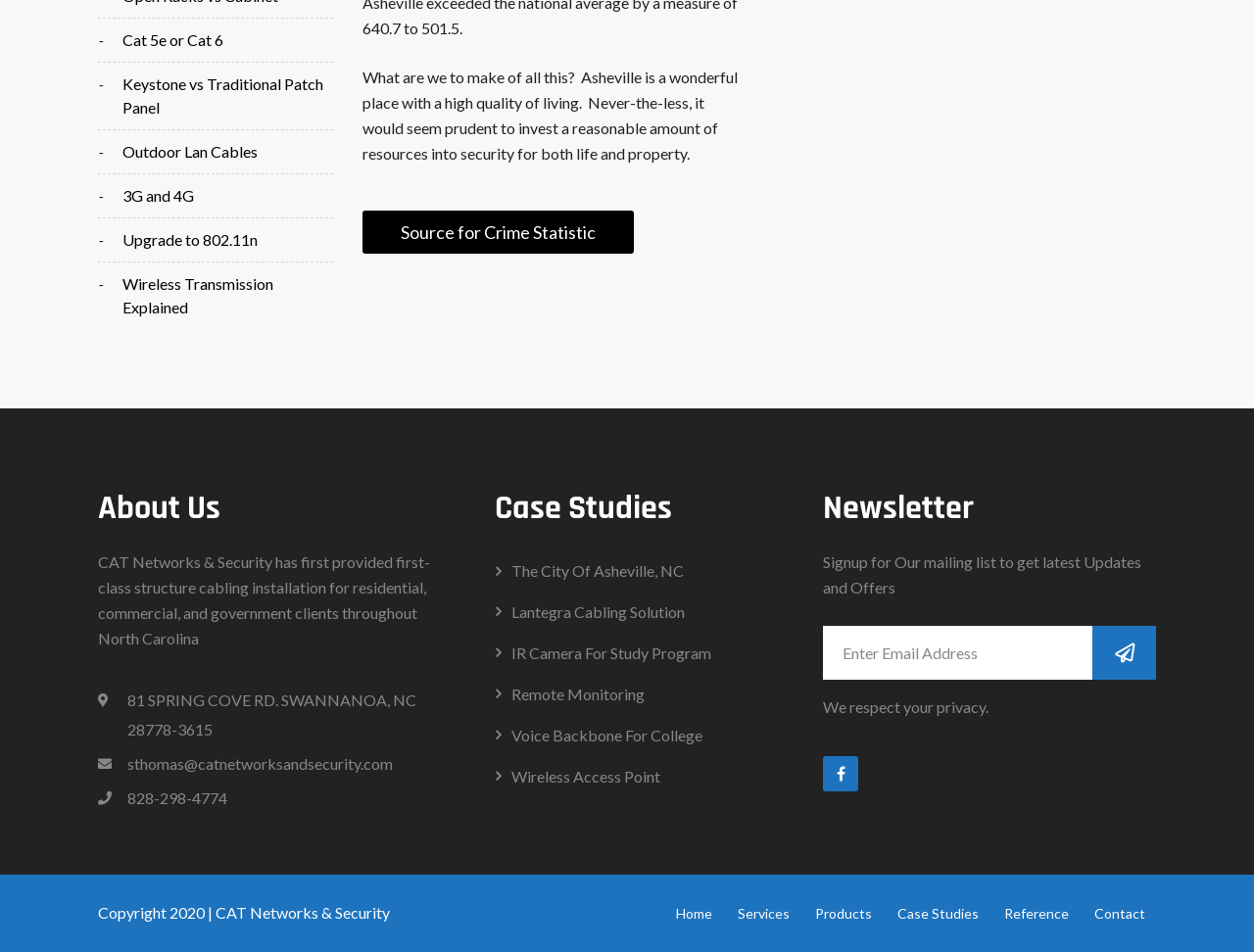What is the address of the company mentioned on the webpage?
Using the image as a reference, deliver a detailed and thorough answer to the question.

I found the company address '81 SPRING COVE RD. SWANNANOA, NC 28778-3615' mentioned in the 'About Us' section of the webpage.